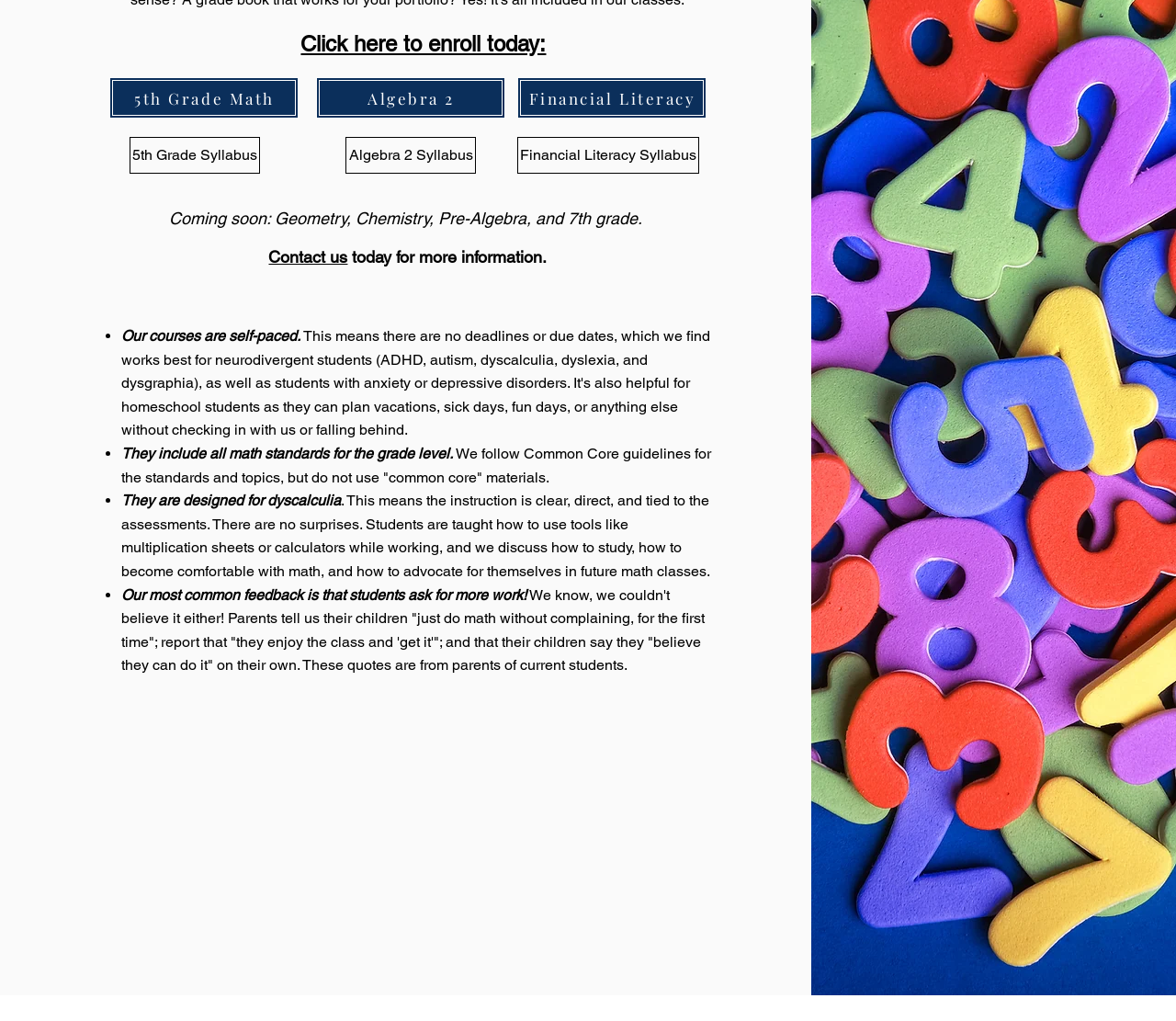Using floating point numbers between 0 and 1, provide the bounding box coordinates in the format (top-left x, top-left y, bottom-right x, bottom-right y). Locate the UI element described here: Algebra 2 Syllabus

[0.294, 0.134, 0.405, 0.17]